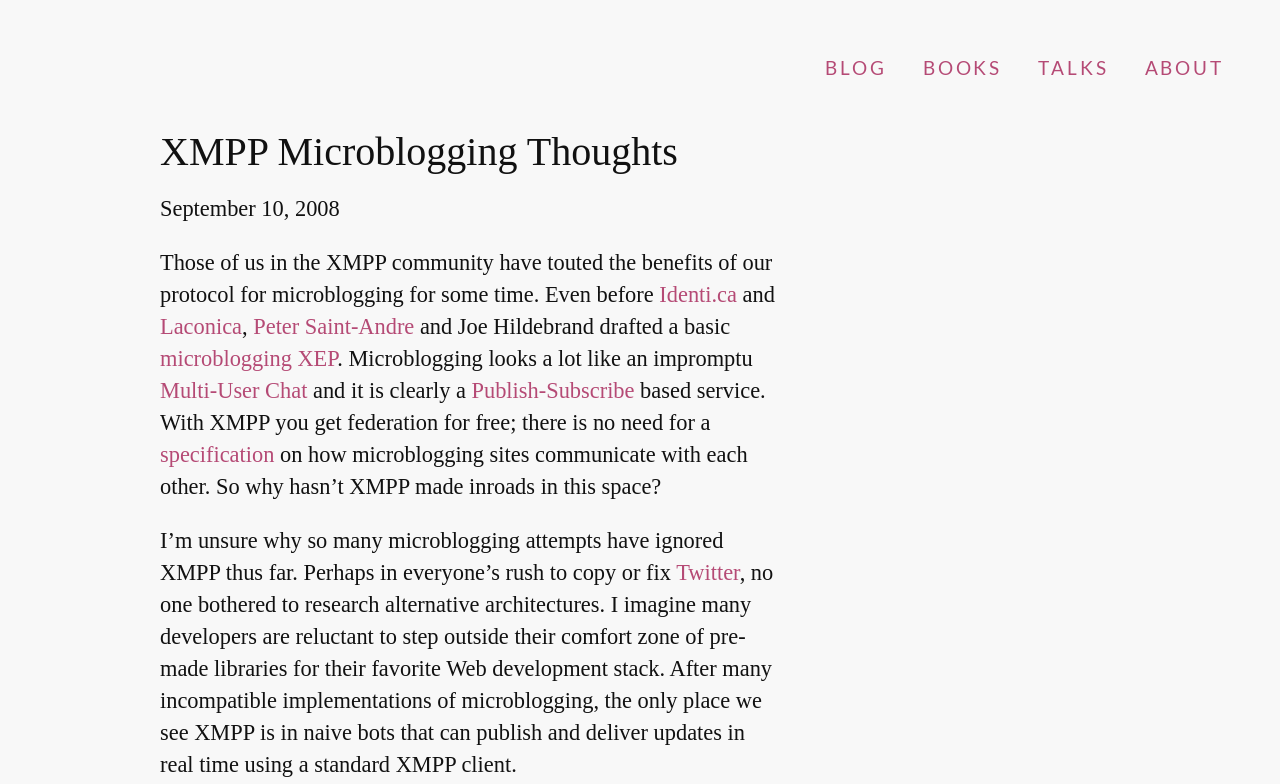What is the author's opinion on why XMPP hasn't been adopted for microblogging?
From the screenshot, supply a one-word or short-phrase answer.

Lack of research